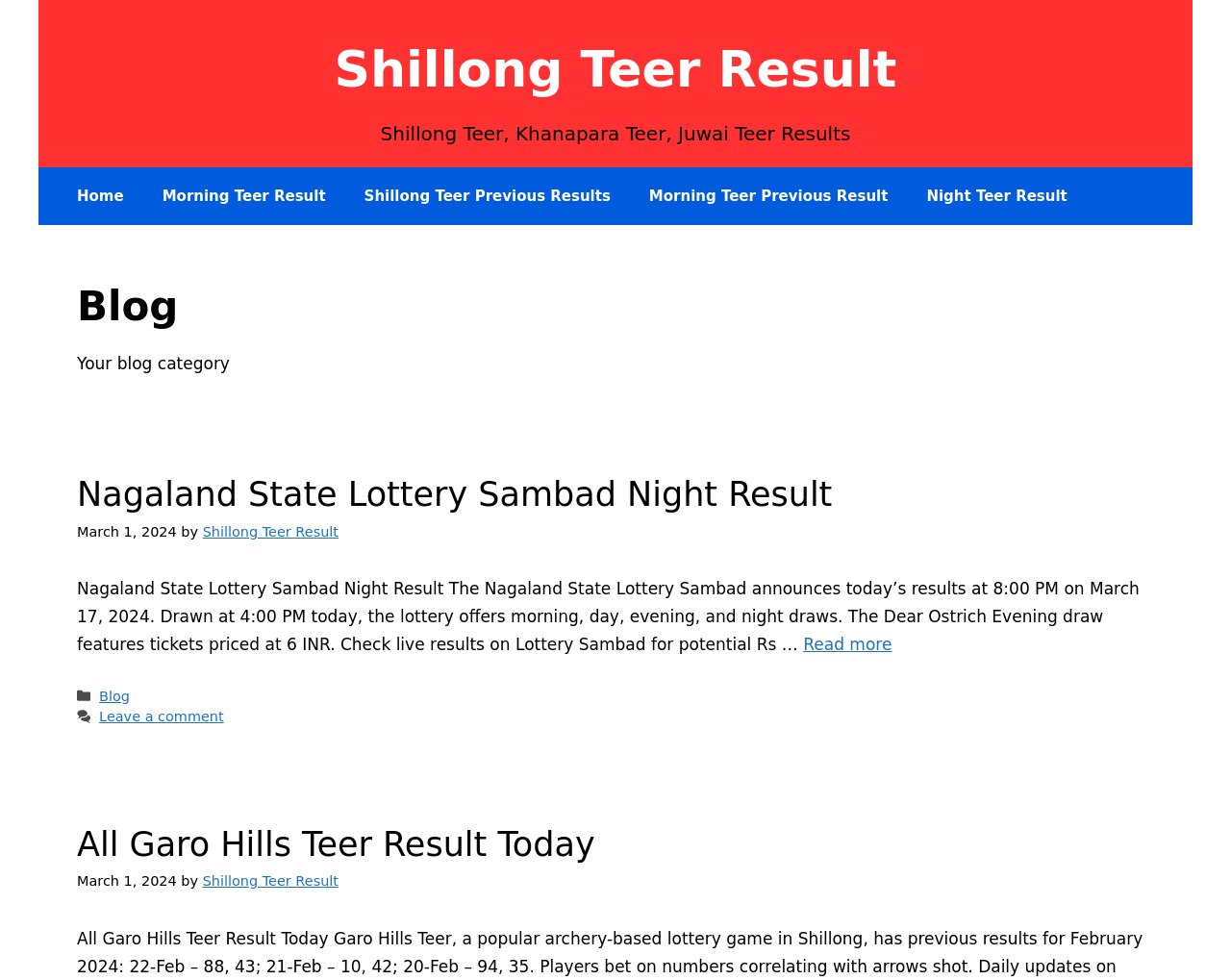Please answer the following question using a single word or phrase: 
What is the name of the second article on the webpage?

All Garo Hills Teer Result Today